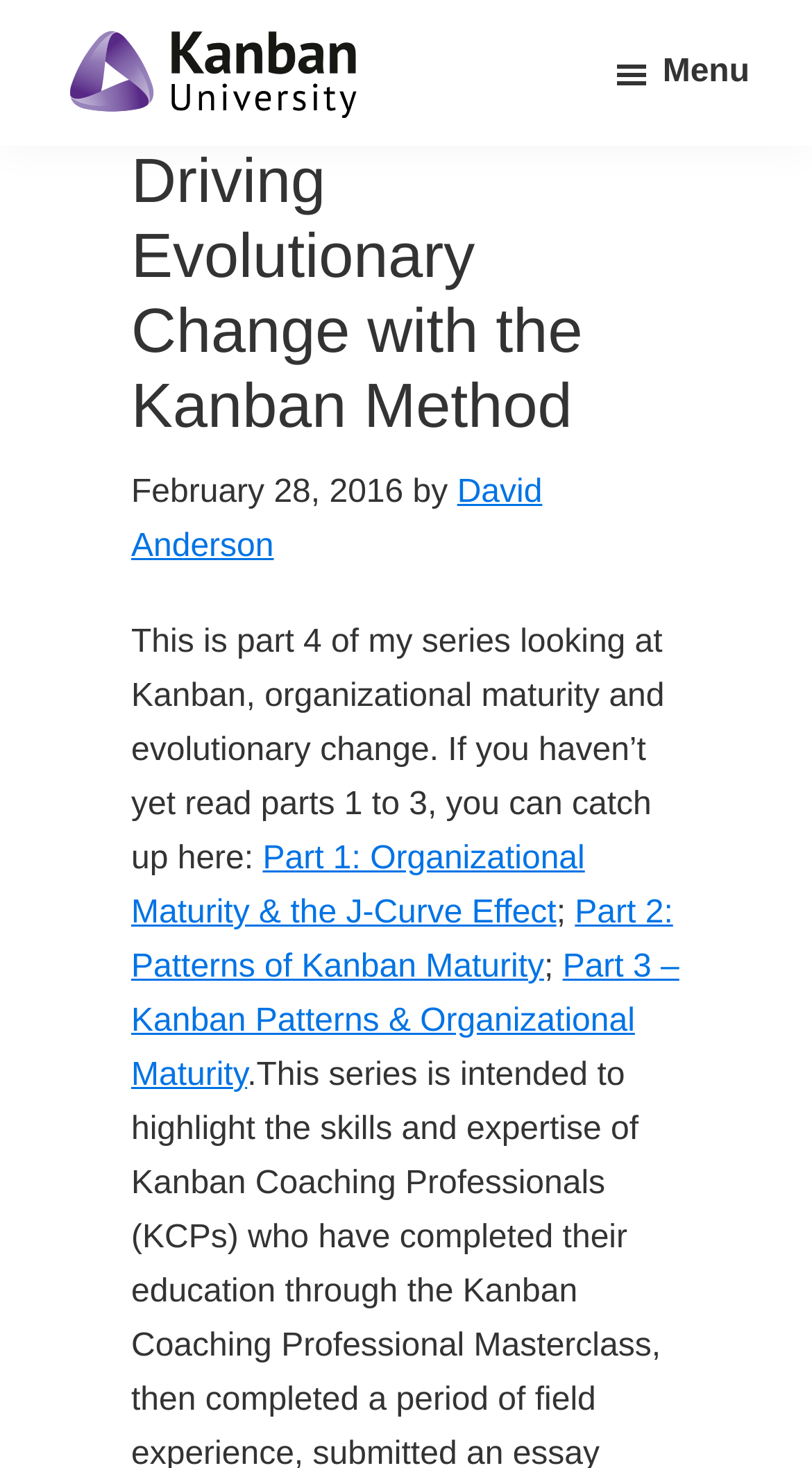Generate a comprehensive description of the webpage content.

The webpage is about the Kanban method and its application in driving evolutionary change. At the top left corner, there are two links, "Skip to main content" and "Skip to footer", which allow users to navigate to the main content or footer of the page. 

To the right of these links, there is a logo of "Kanban University" with a link to its website. Below the logo, there is a brief description of Kanban University, stating that it provides management training, consulting, conferences, publishing, and software.

On the top right corner, there is a menu button with an icon. When expanded, the menu displays a header with the title "Driving Evolutionary Change with the Kanban Method", which is also the title of the webpage. Below the title, there is a timestamp showing the date "February 28, 2016", and the author's name, "David Anderson", is linked to his profile.

The main content of the webpage is an article, which is part 4 of a series about Kanban, organizational maturity, and evolutionary change. The article starts with a brief introduction, stating that it is part of a series and providing links to the previous three parts. The links to the previous parts are "Part 1: Organizational Maturity & the J-Curve Effect", "Part 2: Patterns of Kanban Maturity", and "Part 3 – Kanban Patterns & Organizational Maturity".